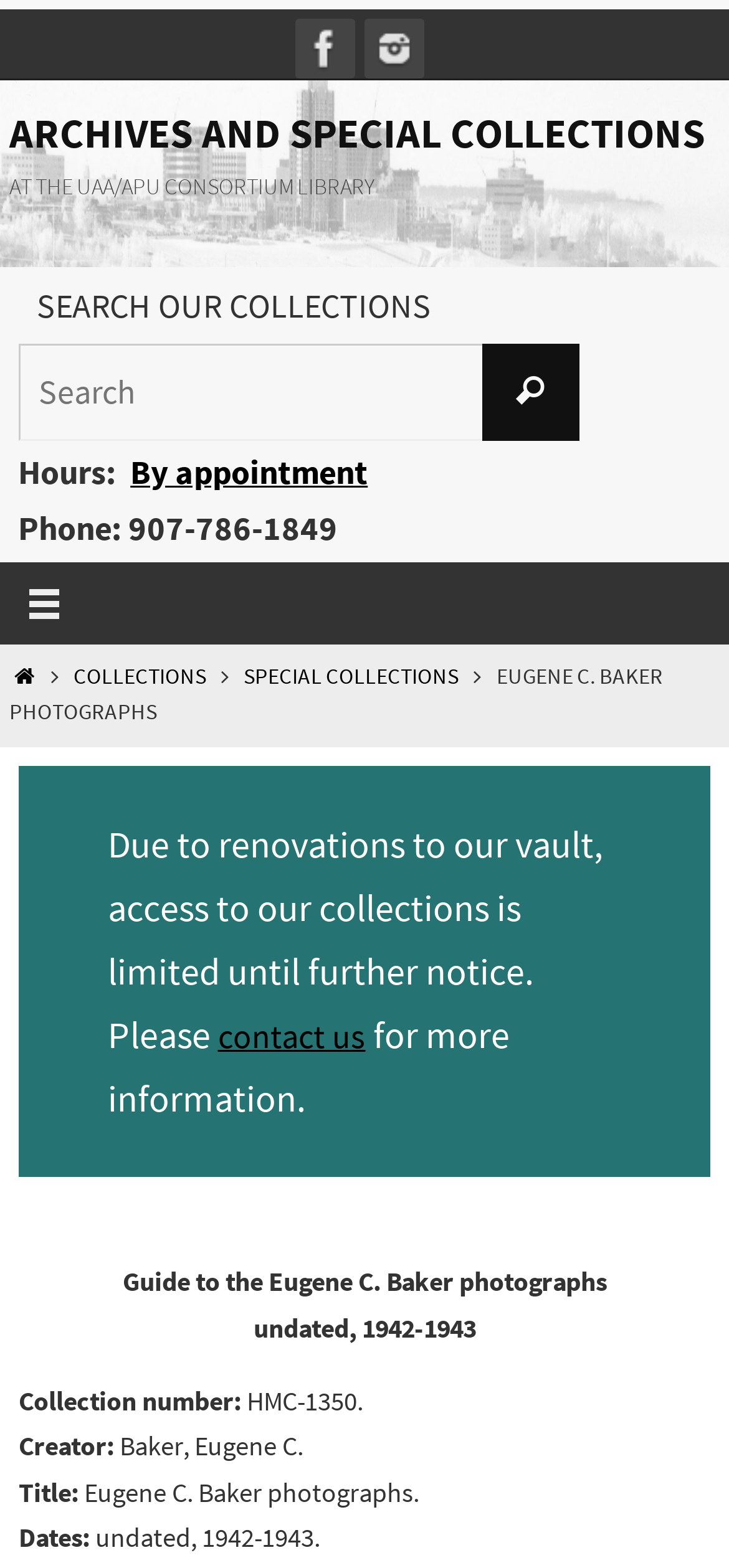Using the provided element description: "Collections", determine the bounding box coordinates of the corresponding UI element in the screenshot.

[0.101, 0.423, 0.283, 0.439]